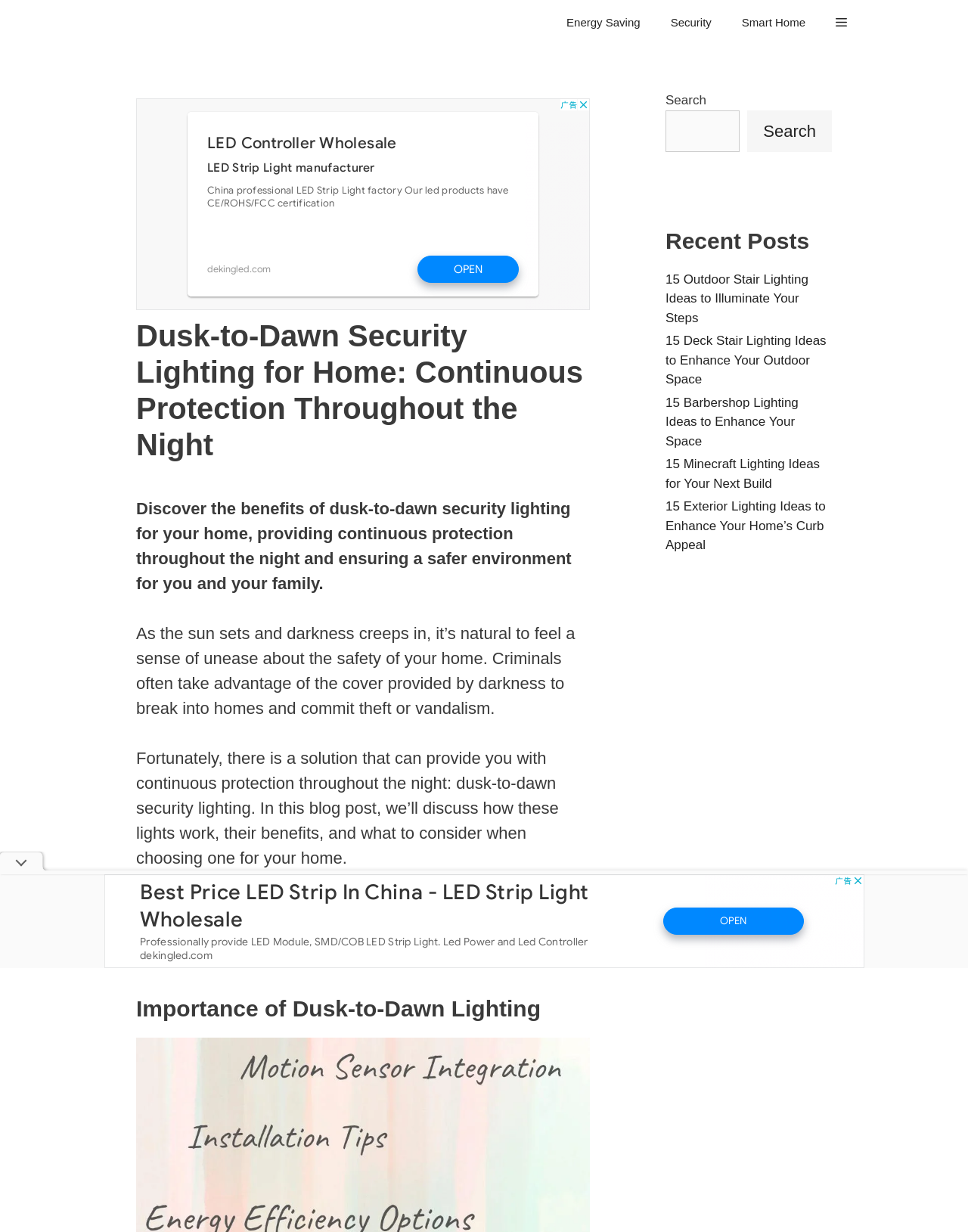Describe all the visual and textual components of the webpage comprehensively.

The webpage is about dusk-to-dawn security lighting for homes, providing continuous protection throughout the night. At the top, there is a primary navigation menu with links to "Energy Saving", "Security", "Smart Home", and a button. Below the navigation menu, there is a large header with the title "Dusk-to-Dawn Security Lighting for Home: Continuous Protection Throughout the Night". 

To the right of the header, there is an advertisement iframe. Below the header, there is a section of text that introduces the importance of dusk-to-dawn security lighting, explaining how it can provide a safer environment for homeowners and their families. This section consists of four paragraphs of text.

Further down, there is a heading "Importance of Dusk-to-Dawn Lighting". On the right side of the page, there is a search bar with a search button. Below the search bar, there is a section titled "Recent Posts" with five links to other articles about outdoor stair lighting, deck stair lighting, barbershop lighting, Minecraft lighting, and exterior lighting ideas.

At the bottom of the page, there is another advertisement iframe. On the left side of the page, near the bottom, there is a small image. Overall, the webpage has a simple and clean layout, with a focus on providing information about dusk-to-dawn security lighting and related topics.